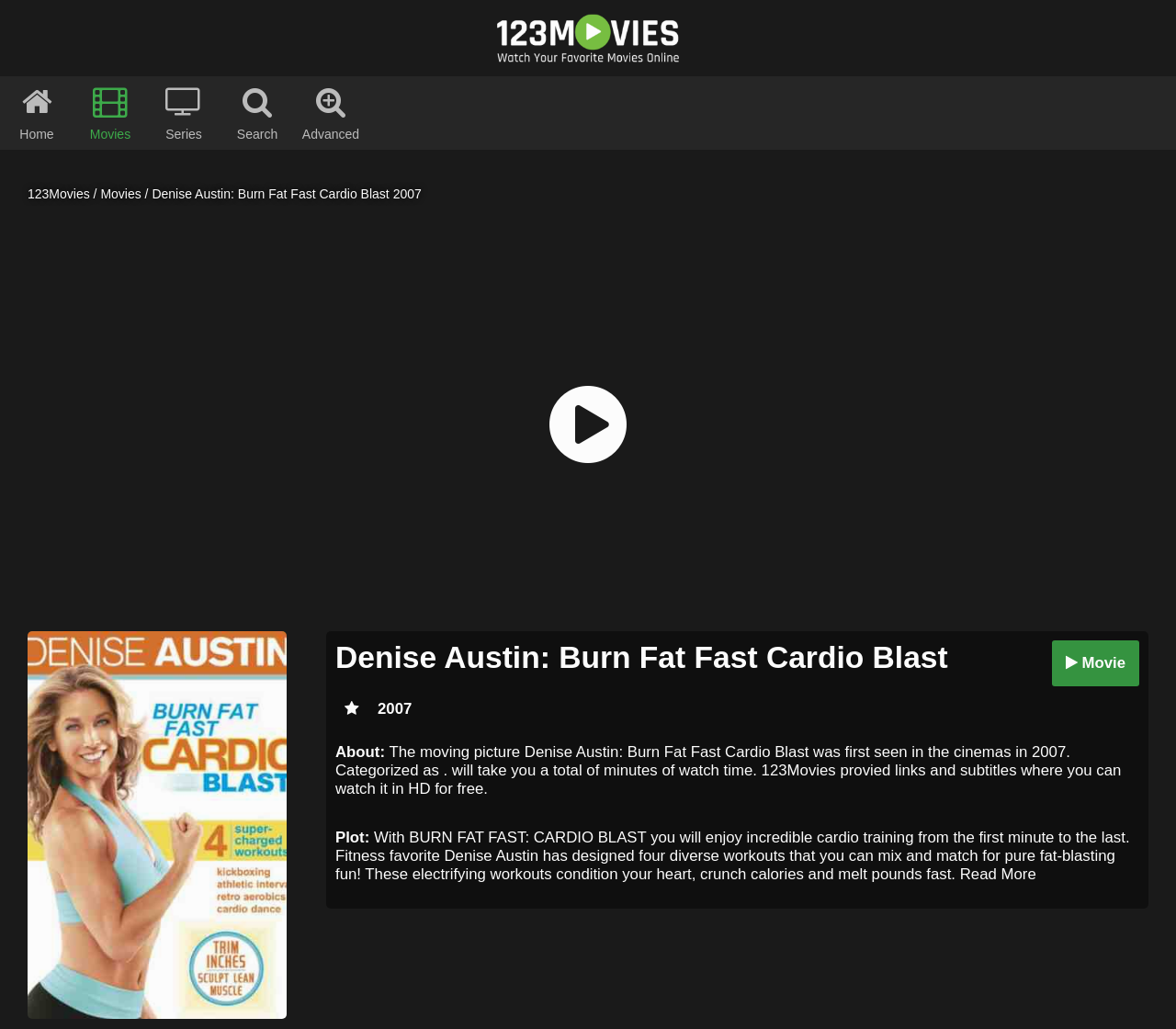Who is the fitness favorite in the movie?
Answer with a single word or phrase, using the screenshot for reference.

Denise Austin